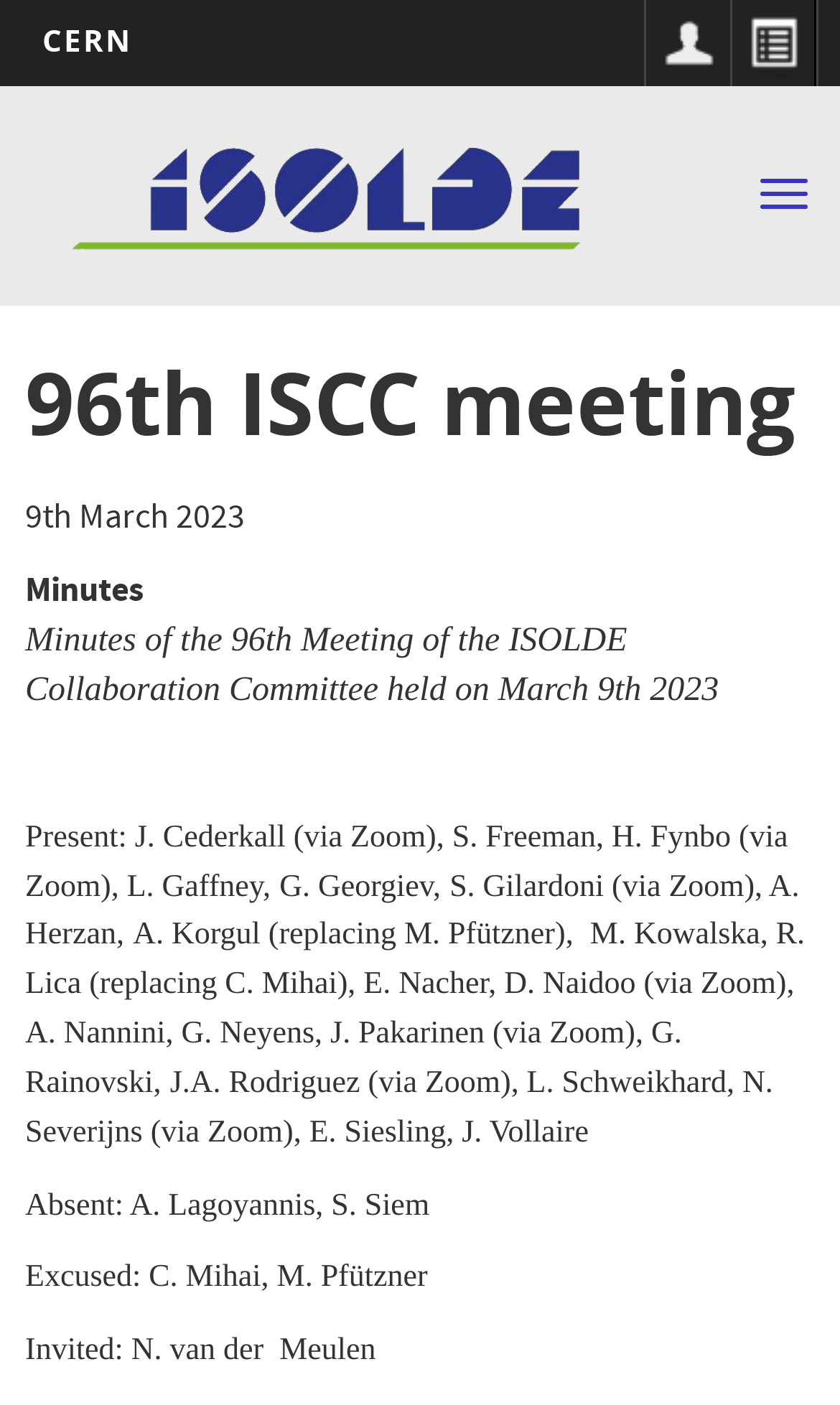What is the date of the 96th ISCC meeting?
Please answer the question with a detailed and comprehensive explanation.

I found the date of the 96th ISCC meeting by looking at the text '9th March 2023' which is located below the heading '96th ISCC meeting'.